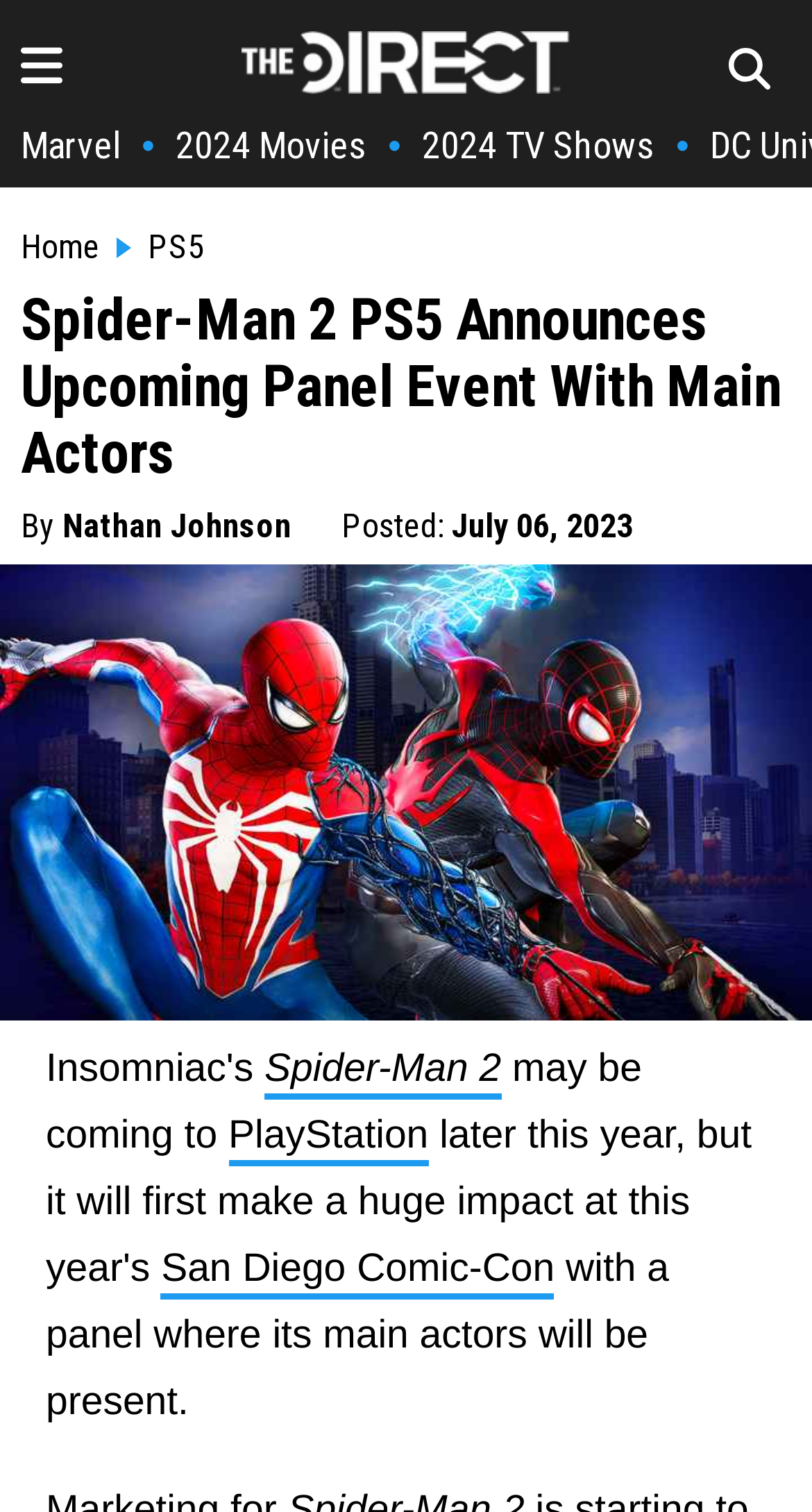What is the name of the website?
Using the image as a reference, give an elaborate response to the question.

I found the answer by looking at the image element which contains the text 'The Direct Logo'.